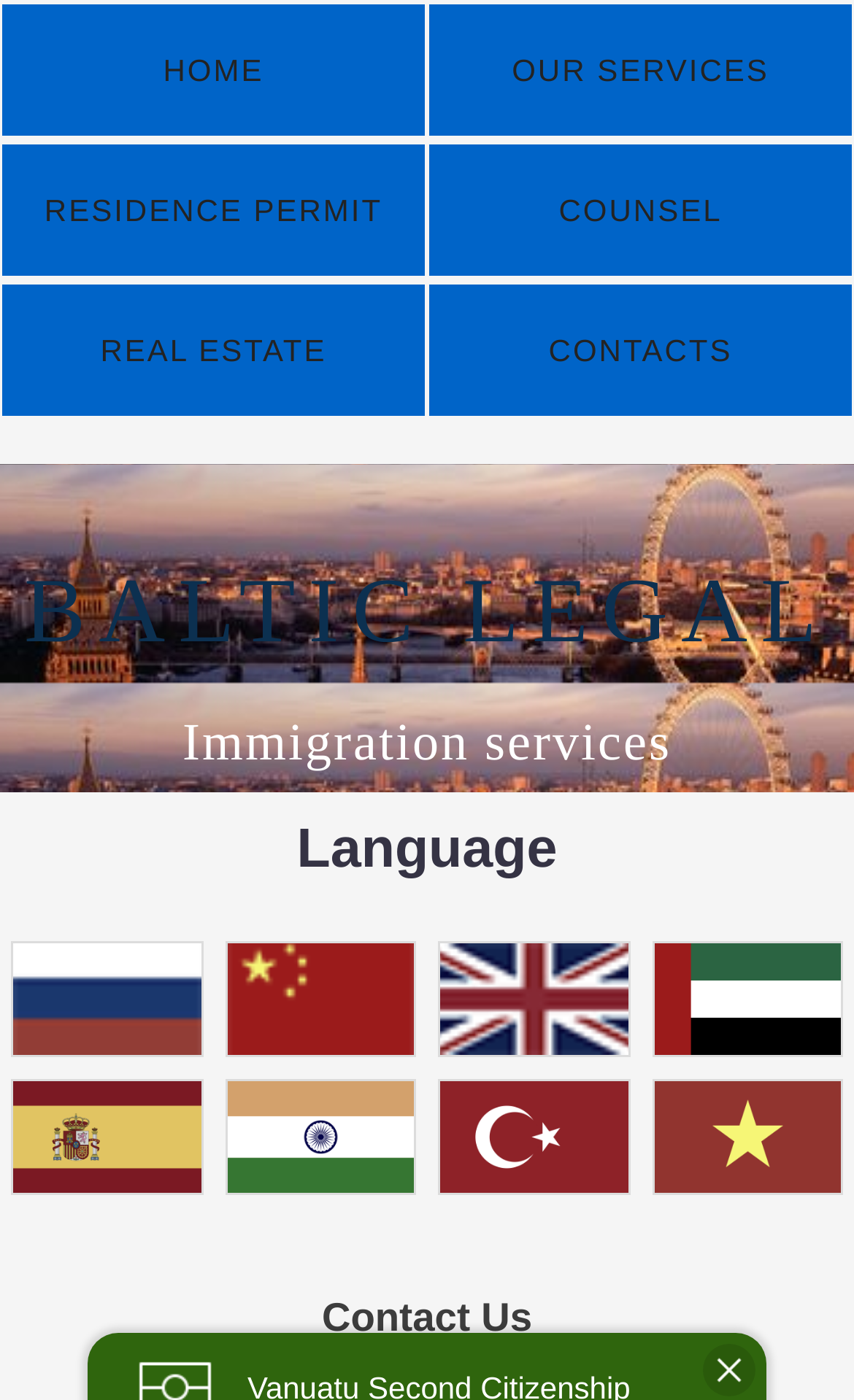What is the purpose of the 'Contact Us' section?
Answer the question based on the image using a single word or a brief phrase.

To contact the organization